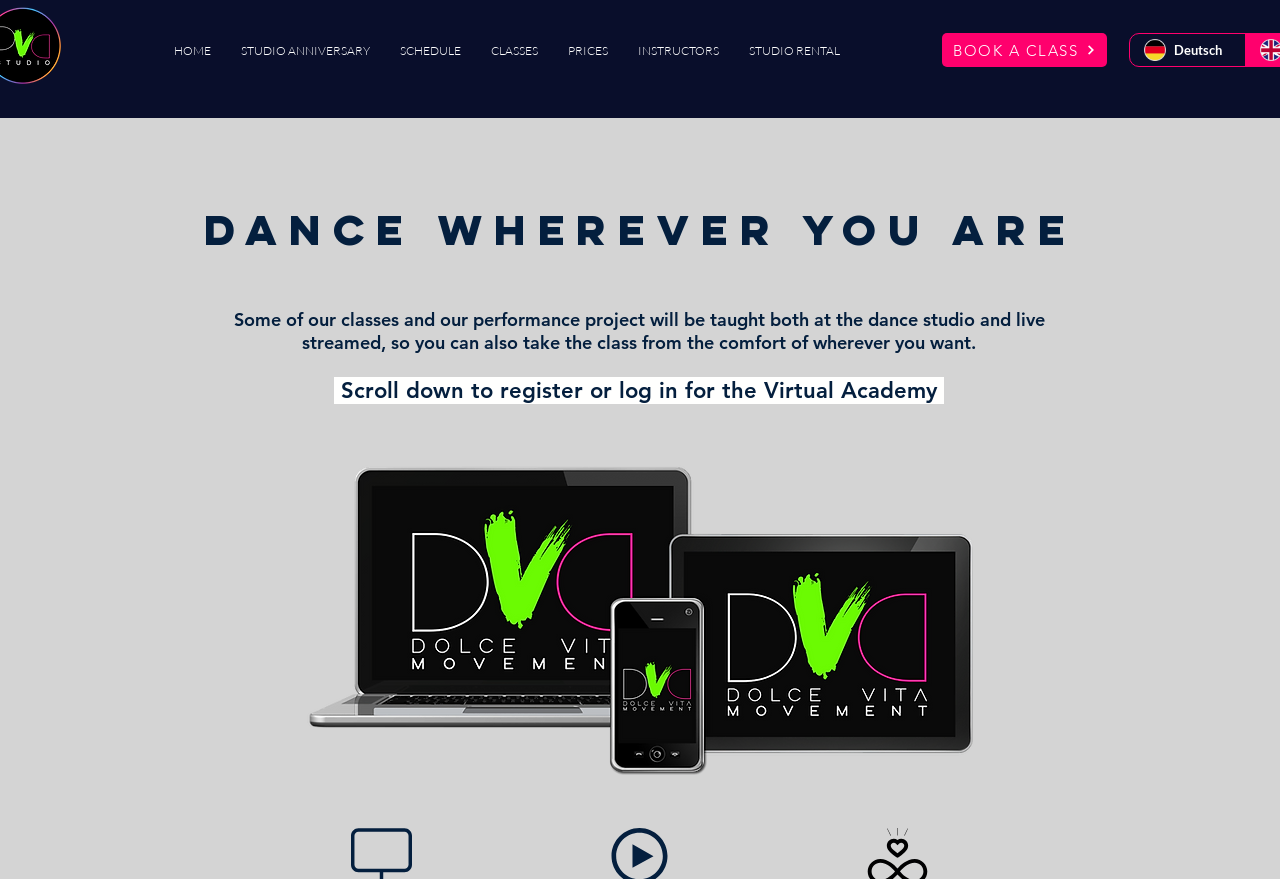Identify the bounding box for the UI element specified in this description: "Men's health blog". The coordinates must be four float numbers between 0 and 1, formatted as [left, top, right, bottom].

None